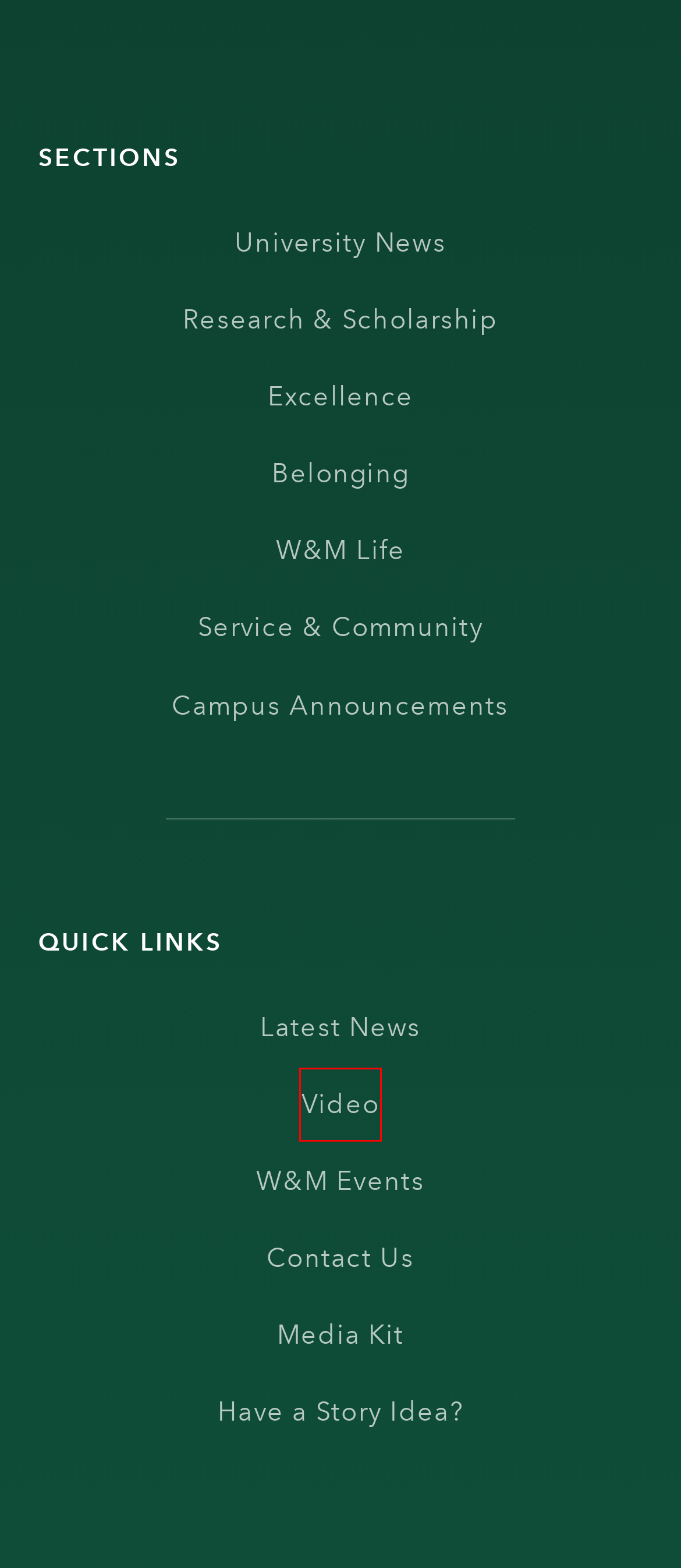Examine the screenshot of the webpage, which has a red bounding box around a UI element. Select the webpage description that best fits the new webpage after the element inside the red bounding box is clicked. Here are the choices:
A. Video – W&M News
B. Latest News – W&M News
C. Research & Scholarship – W&M News
D. Home - W&M Featured Events
E. Have a Story Idea? | William & Mary
F. W&M Life – W&M News
G. Belonging – W&M News
H. University News – W&M News

A